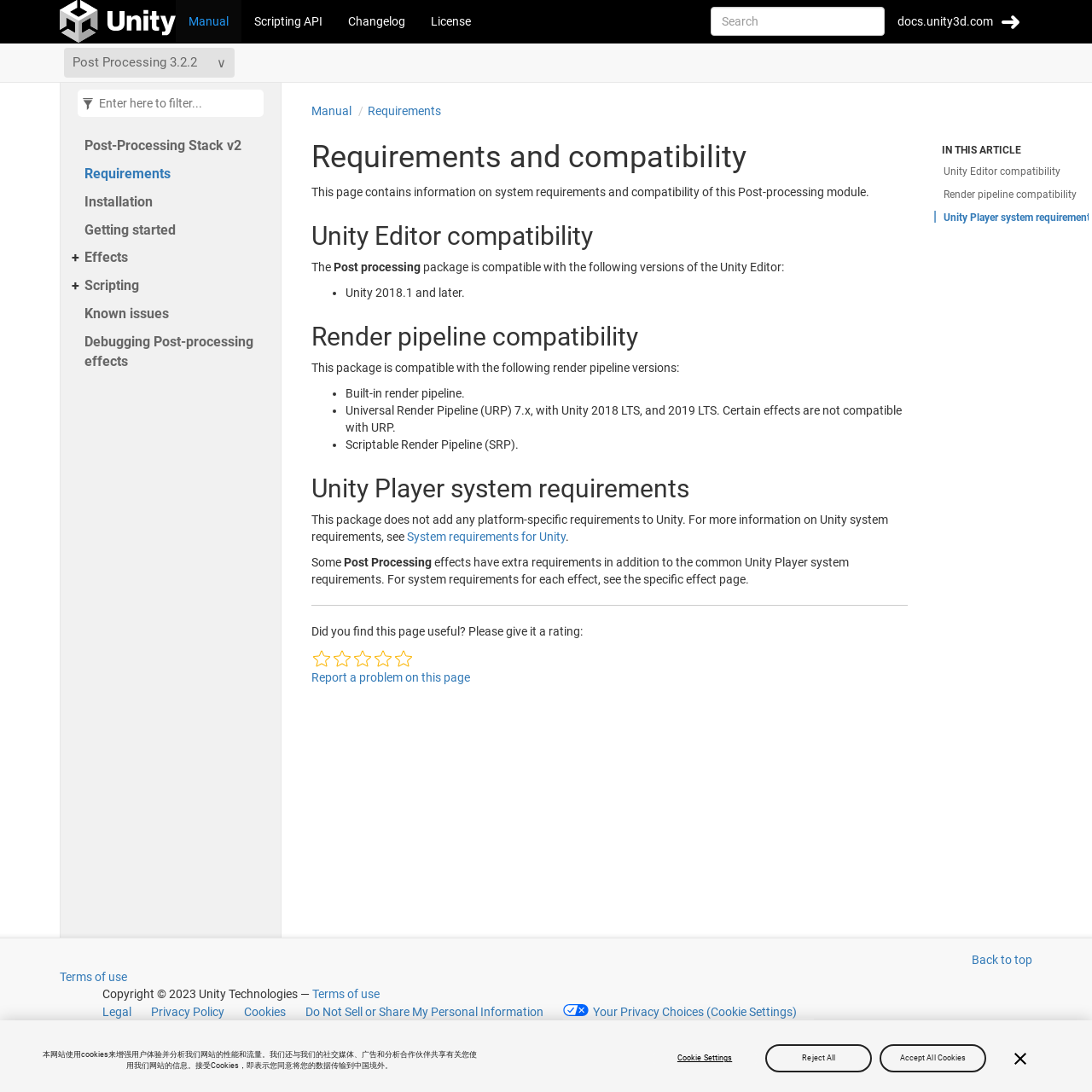Extract the primary heading text from the webpage.

Requirements and compatibility